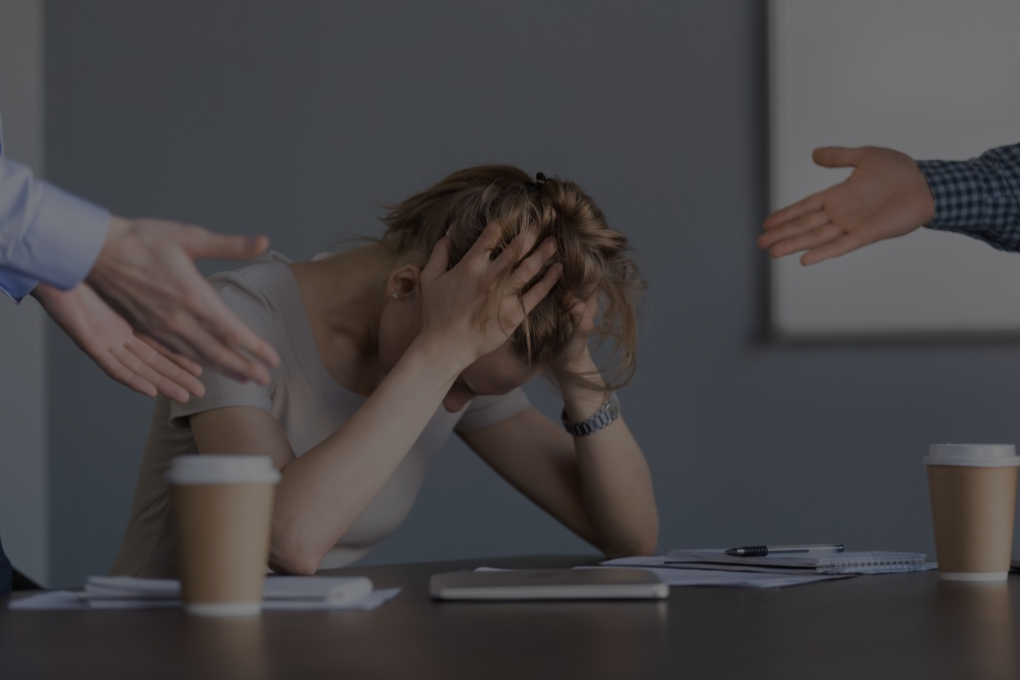Explain the image thoroughly, highlighting all key elements.

The image depicts a tense workplace scenario where a woman, visibly stressed, sits at a table with her head buried in her hands. Her disheveled hair suggests a high-stress environment as she grapples with overwhelming emotions. Surrounding her are male colleagues, one reaching out with an outstretched hand, possibly attempting to communicate or intervene. On the table, there are scattered papers and two coffee cups, which imply a rushed or chaotic working atmosphere. The background is blurred, focusing attention on the woman and her distress, emphasizing the challenges of resolving workplace conflicts effectively. This scene highlights the impact of workplace disputes and the emotional toll they can take on individuals involved.